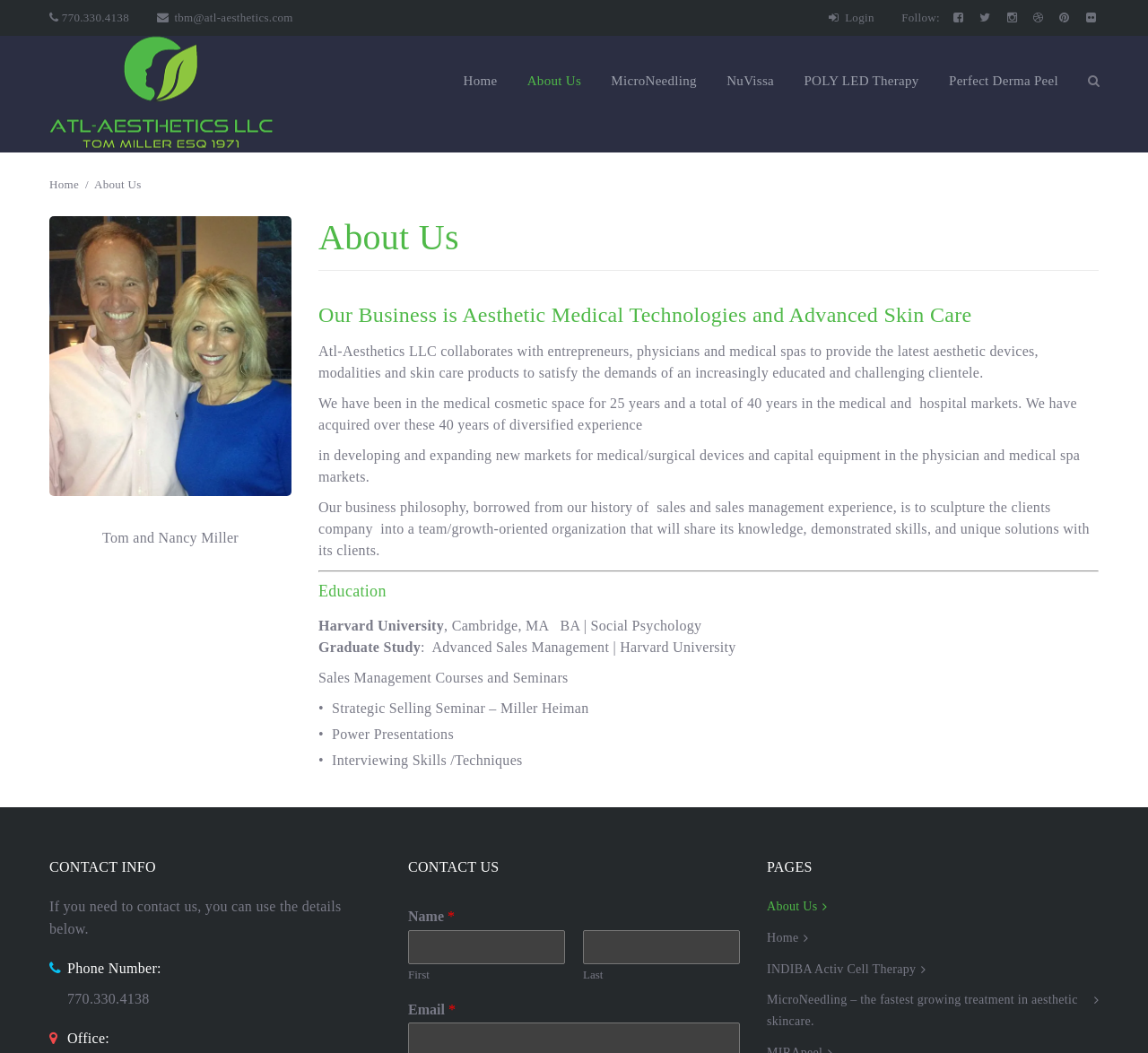Locate the bounding box of the user interface element based on this description: "MicroNeedling".

[0.532, 0.068, 0.607, 0.085]